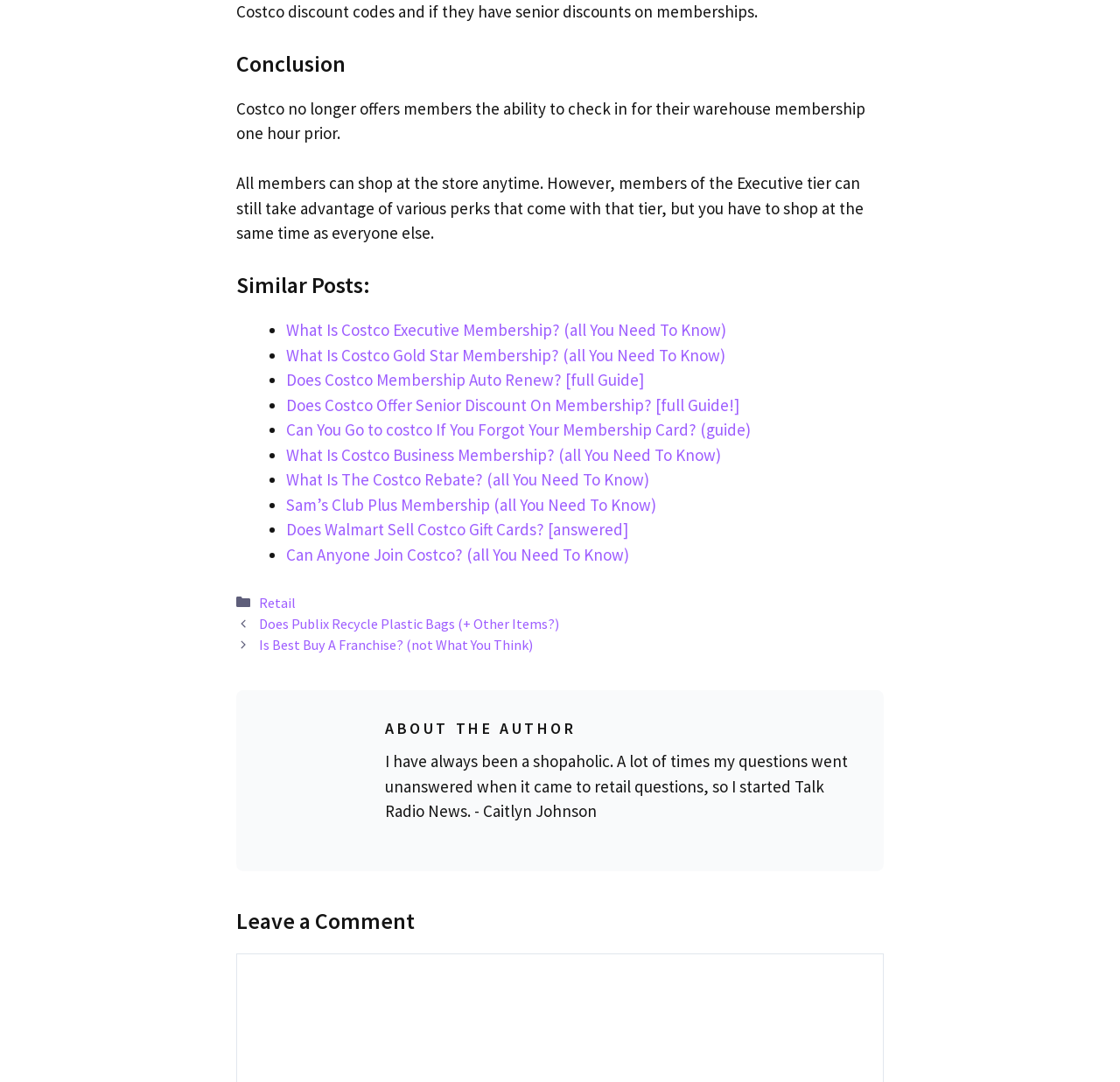What is the name of the author?
Look at the webpage screenshot and answer the question with a detailed explanation.

The author's name can be found in the section 'ABOUT THE AUTHOR' at the bottom of the webpage. The static text element in this section says 'I have always been a shopaholic. A lot of times my questions went unanswered when it came to retail questions, so I started Talk Radio News. - Caitlyn Johnson', indicating that the author's name is Caitlyn Johnson.